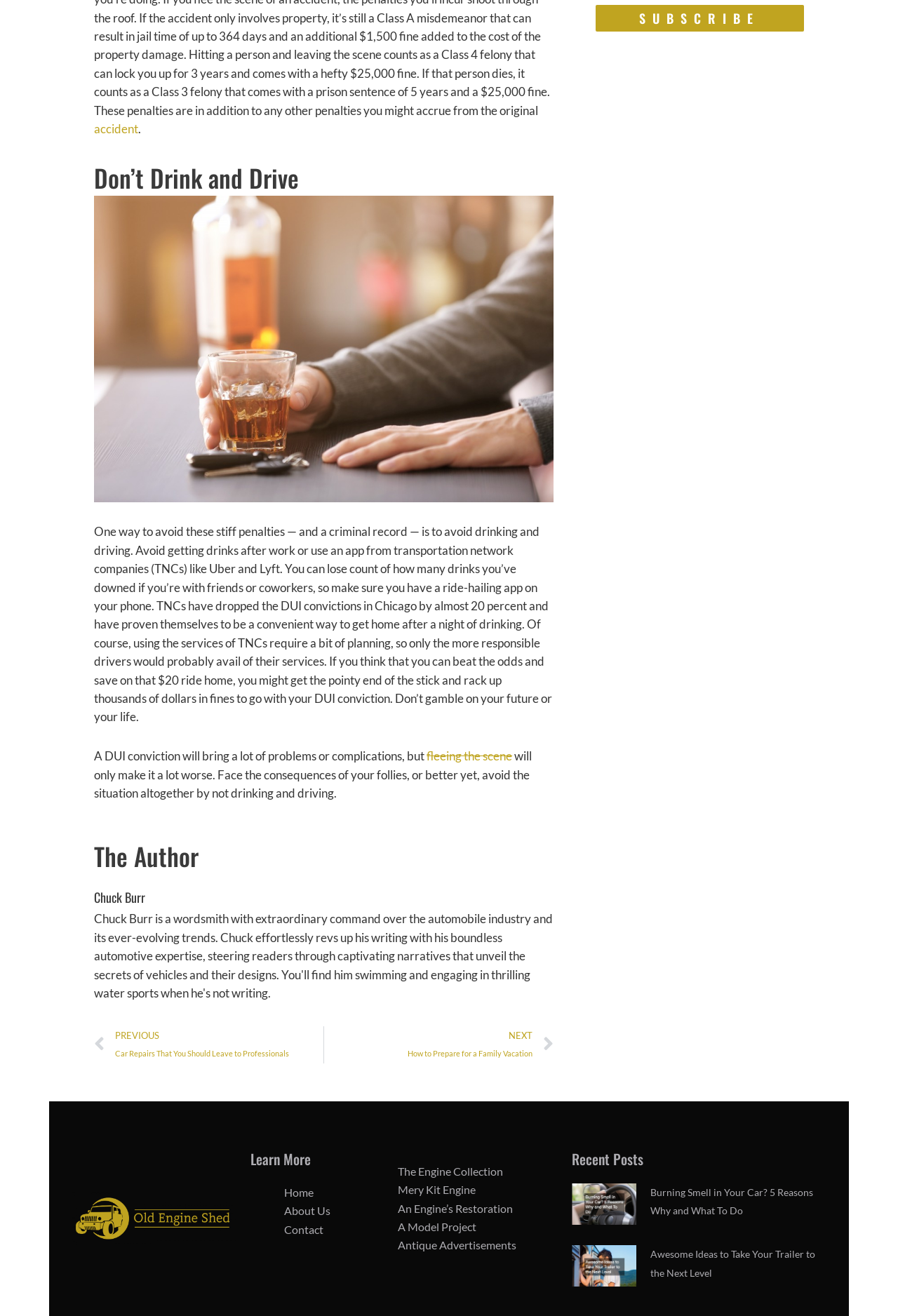From the webpage screenshot, identify the region described by fleeing the scene. Provide the bounding box coordinates as (top-left x, top-left y, bottom-right x, bottom-right y), with each value being a floating point number between 0 and 1.

[0.475, 0.569, 0.57, 0.58]